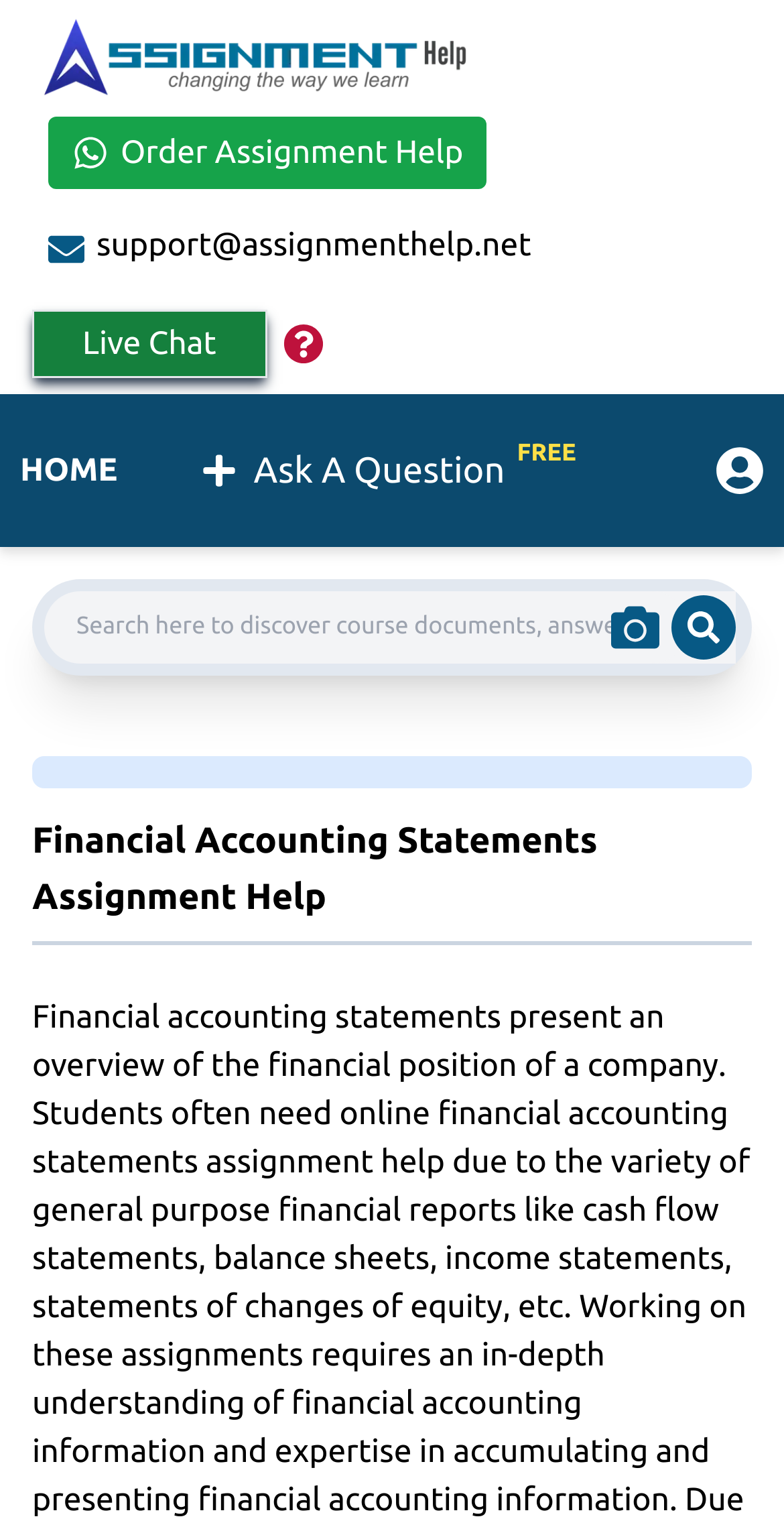Detail the features and information presented on the webpage.

The webpage is about Financial Accounting Statements Assignment Help, where users can hire writers for their assignments. At the top left corner, there is a logo of Assignment Help, accompanied by a link to the homepage. Next to the logo, there is a link to order assignment help, followed by a support email address and a live chat option. 

On the top right corner, there is a menu button and a user panel link. Below the top section, there is a horizontal navigation menu with links to HOME, Ask A Question FREE, and Userpanel. 

In the middle of the page, there is a search bar with a search button and an option to search by image. The search by image button is accompanied by a choose file button, which is currently hidden. 

Below the search bar, there is a heading that reads "Financial Accounting Statements Assignment Help", which is the main topic of the webpage.